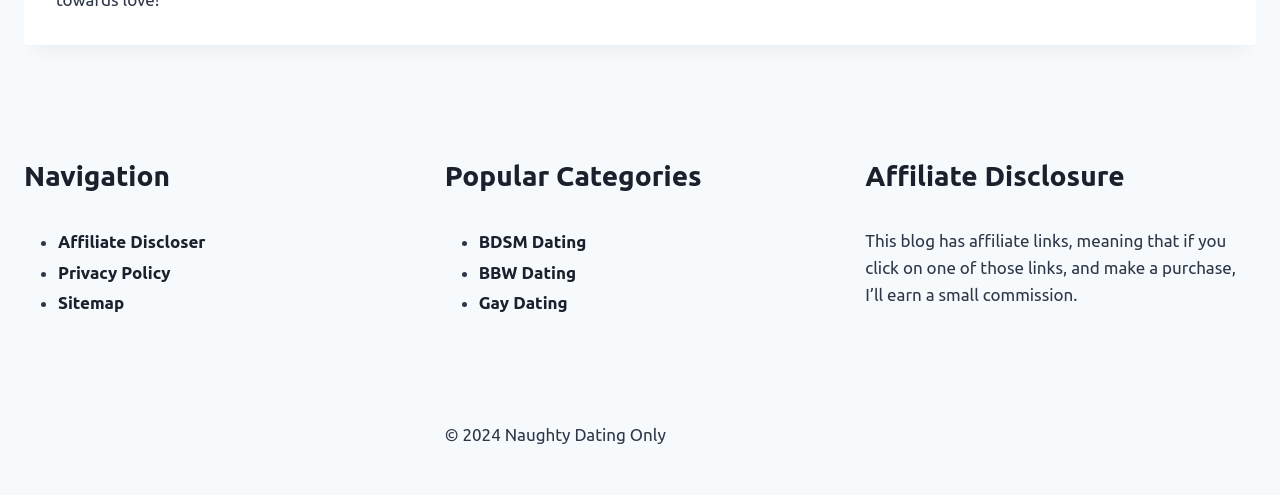What is the first category listed?
Answer the question with a single word or phrase, referring to the image.

BDSM Dating